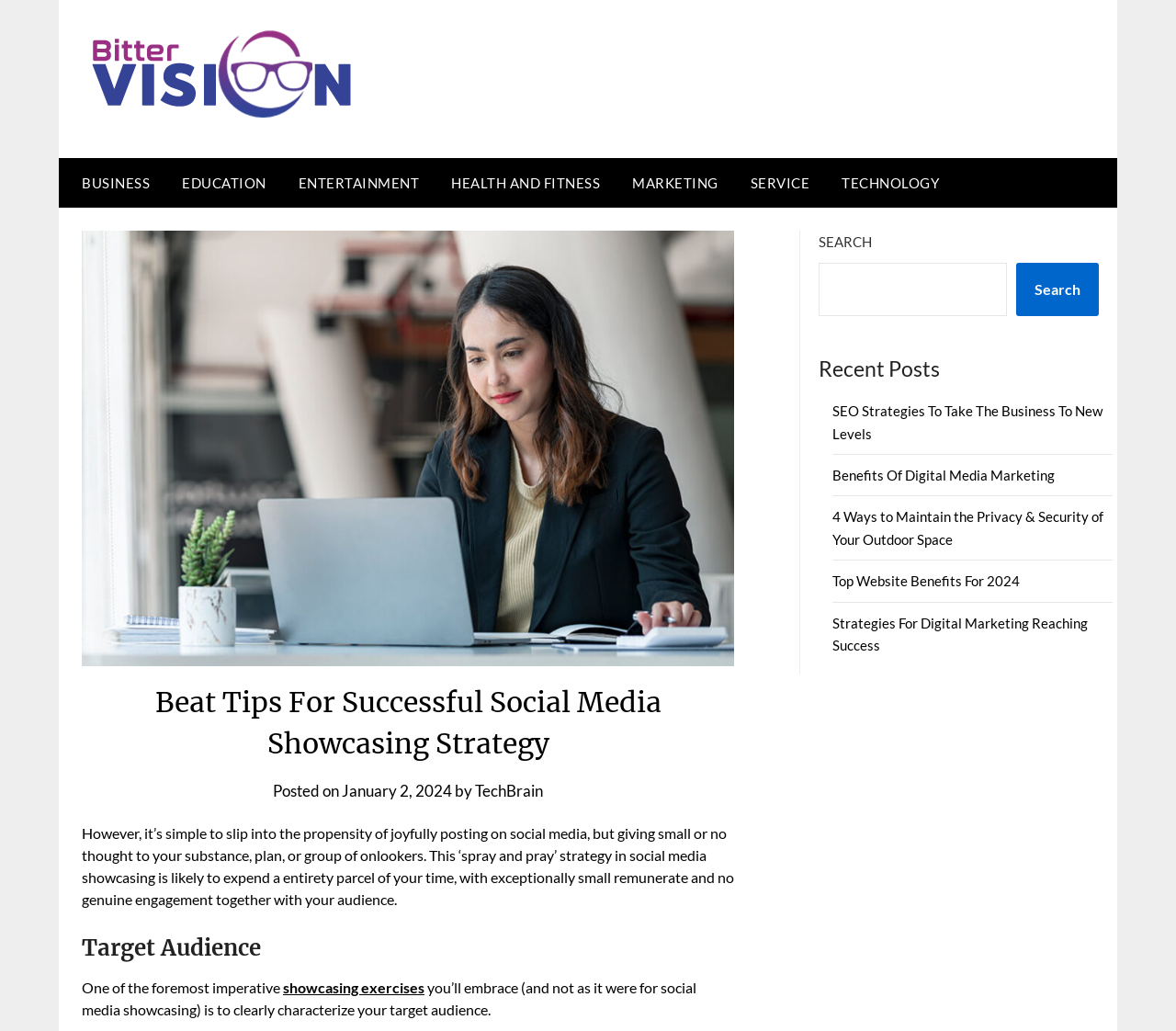Find the bounding box coordinates for the HTML element described as: "South Dakota State Archives Resources". The coordinates should consist of four float values between 0 and 1, i.e., [left, top, right, bottom].

None